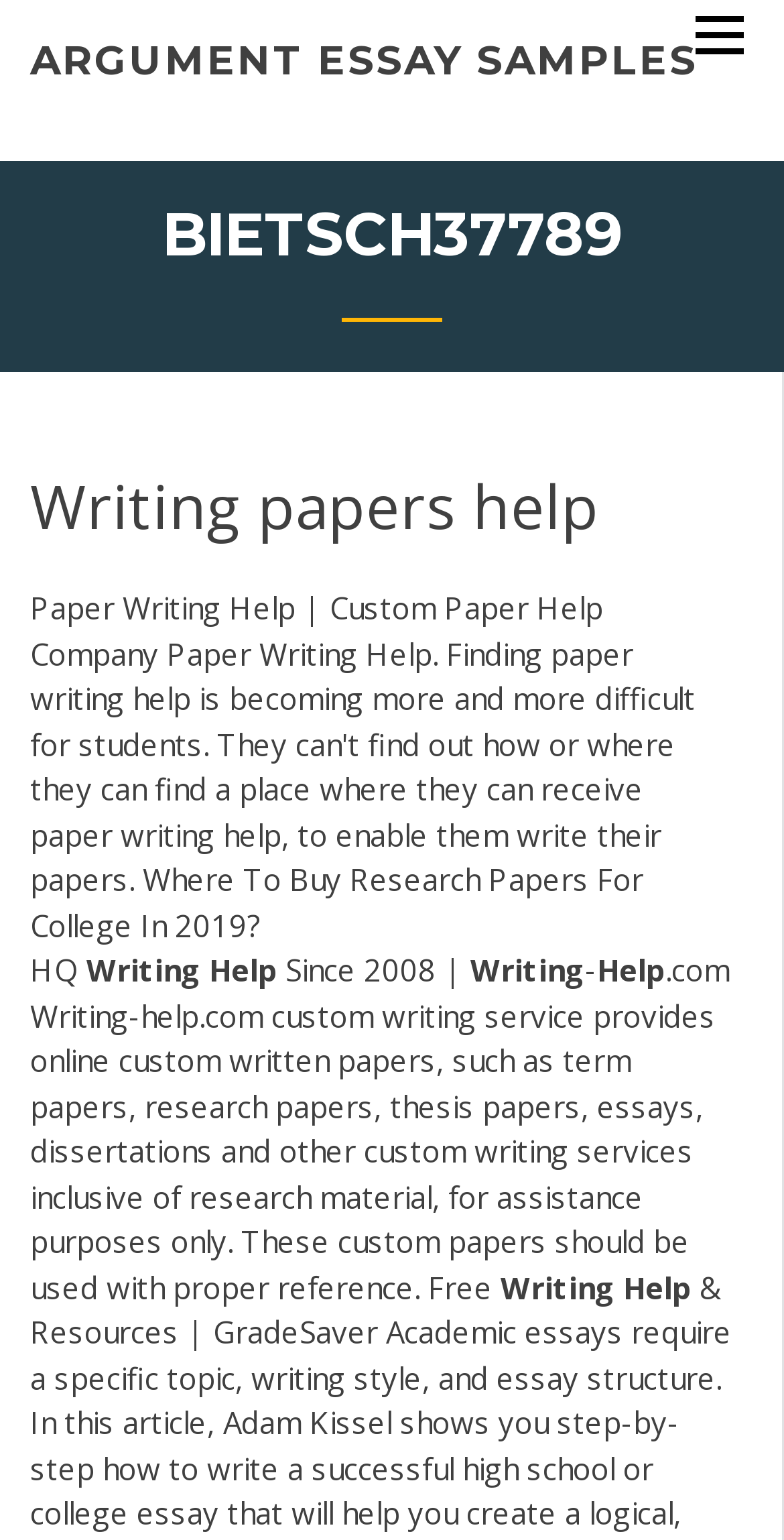Answer the following query concisely with a single word or phrase:
What is the purpose of the custom papers?

For assistance purposes only